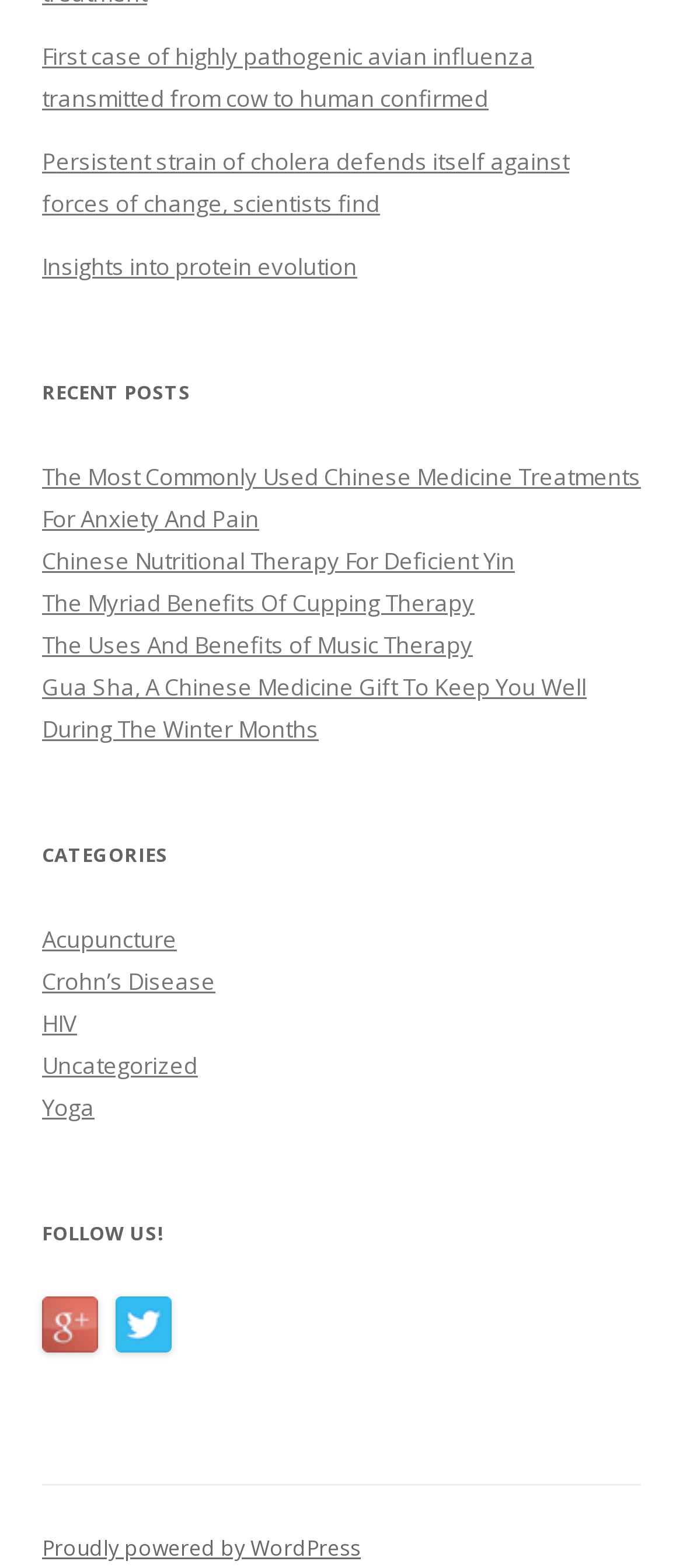How many social media platforms are listed to follow?
Based on the image, respond with a single word or phrase.

2